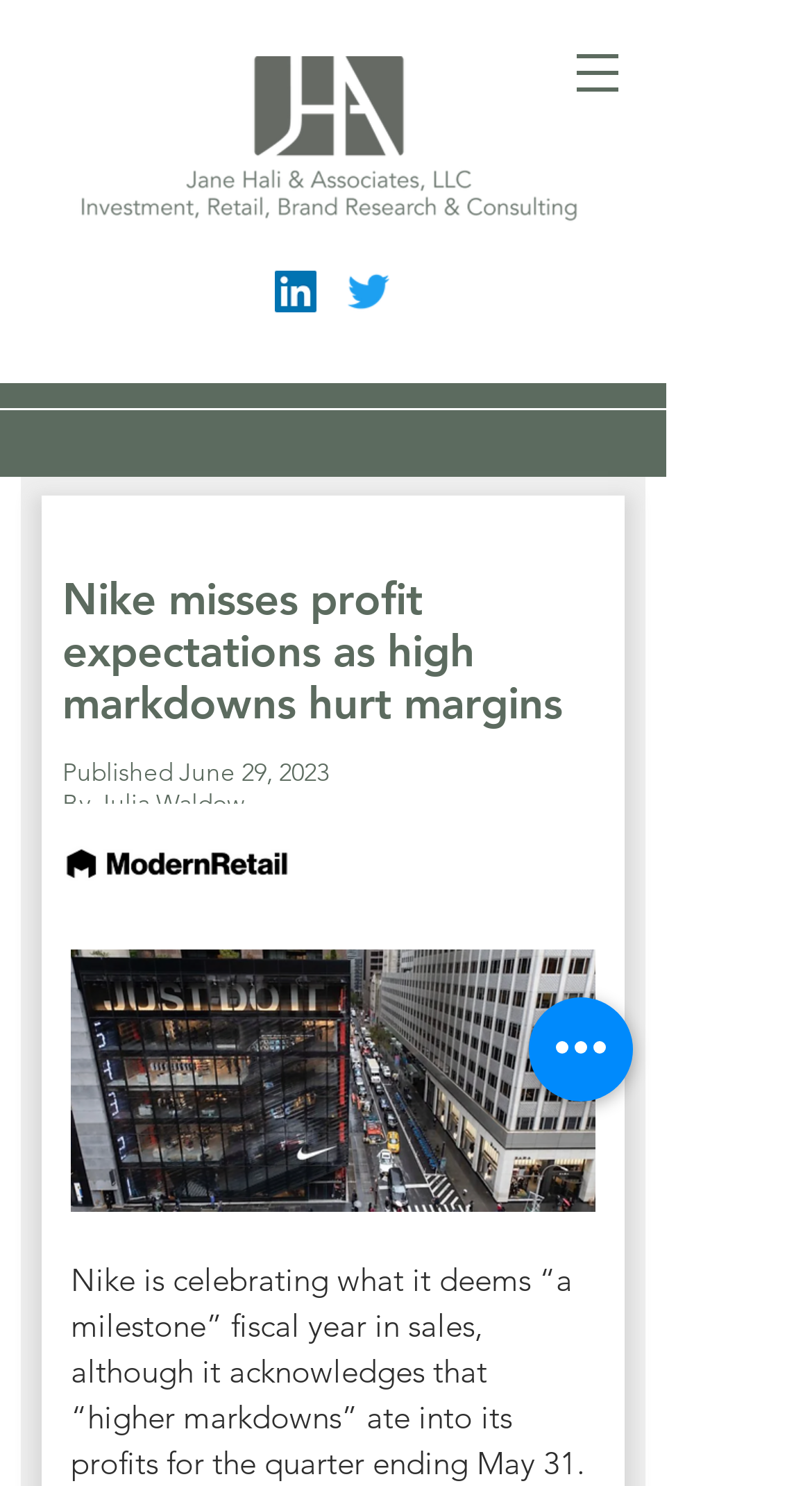What is the topic of the article?
Using the image, elaborate on the answer with as much detail as possible.

The article's title 'Nike misses profit expectations as high markdowns hurt margins' suggests that the topic of the article is Nike's profit expectations and how they were affected by high markdowns.